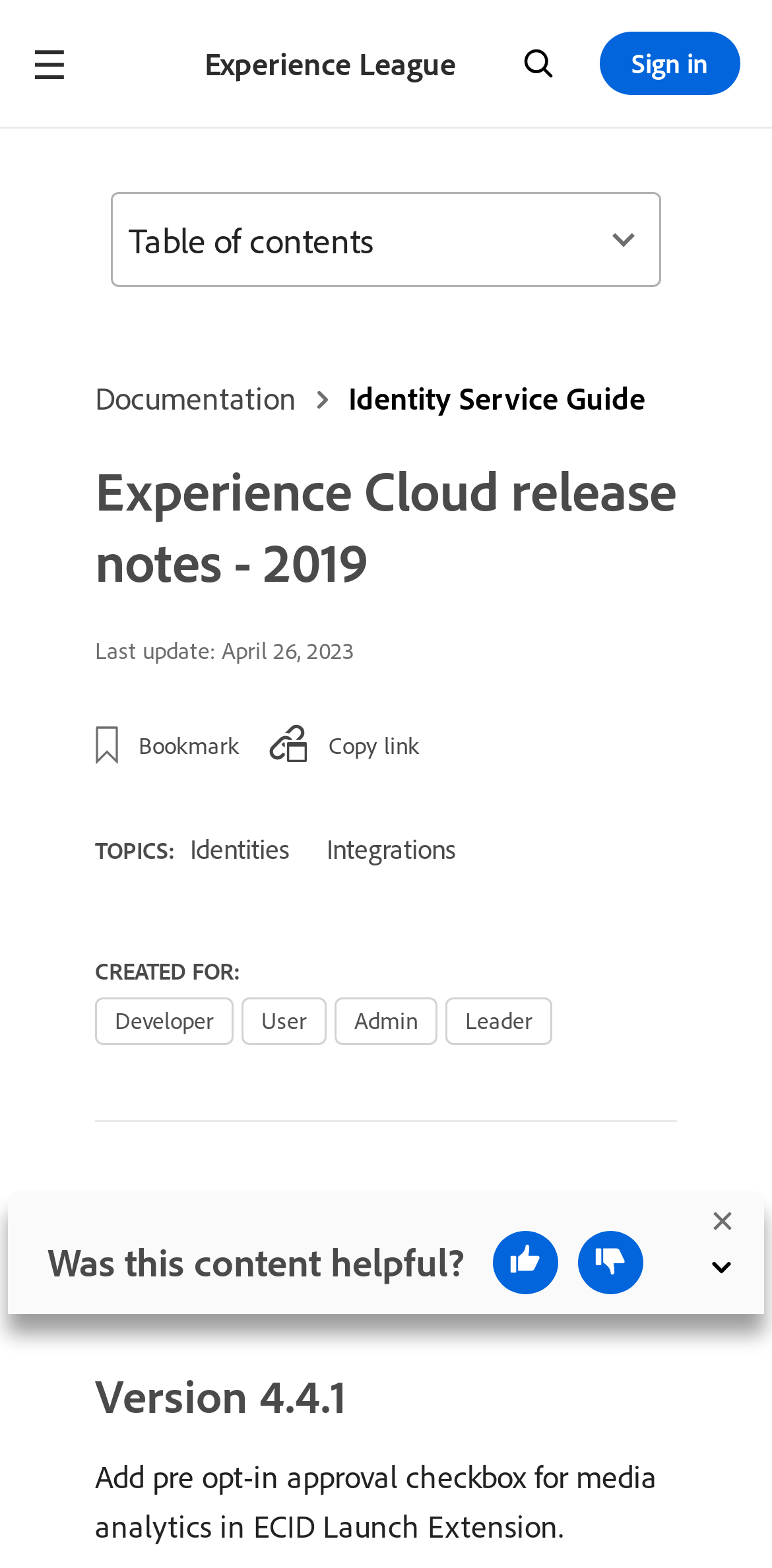Please identify the bounding box coordinates of the clickable region that I should interact with to perform the following instruction: "Sign in". The coordinates should be expressed as four float numbers between 0 and 1, i.e., [left, top, right, bottom].

[0.777, 0.02, 0.959, 0.061]